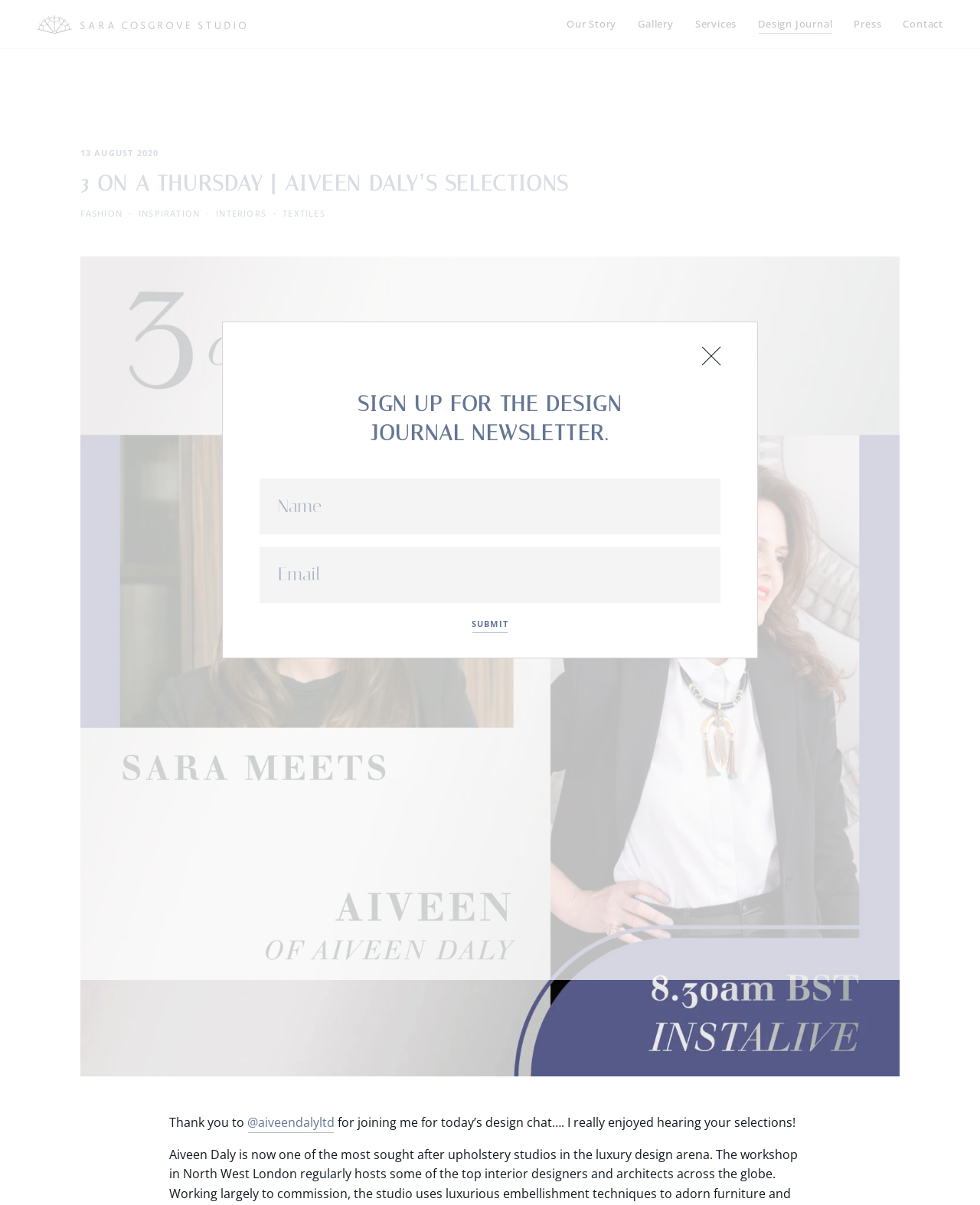Highlight the bounding box coordinates of the element that should be clicked to carry out the following instruction: "Search for stories". The coordinates must be given as four float numbers ranging from 0 to 1, i.e., [left, top, right, bottom].

None